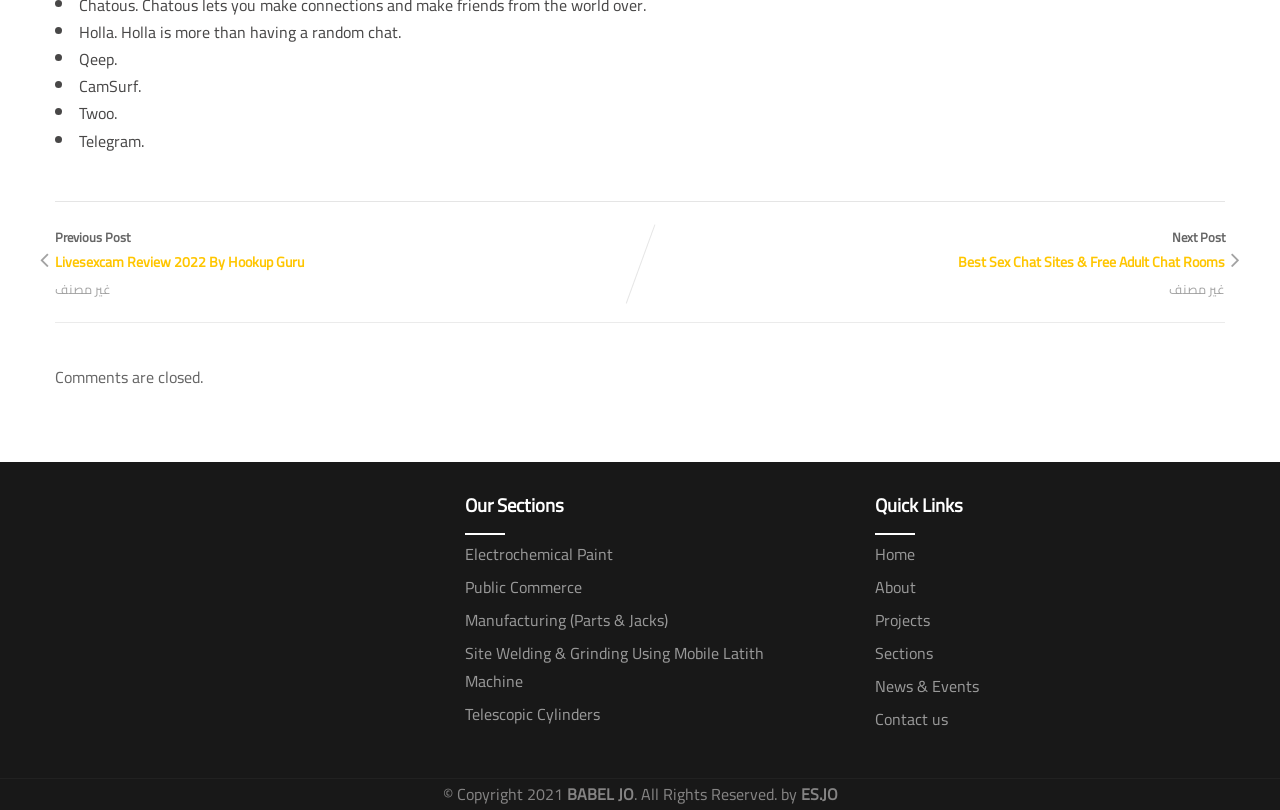Give a succinct answer to this question in a single word or phrase: 
What is the last item in the list of sections?

Telescopic Cylinders